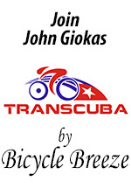Elaborate on the image with a comprehensive description.

The image features a vibrant promotional graphic highlighting an event titled "TransCuba." The design includes a stylized bicycle logo with a star motif, symbolizing the adventurous spirit of cycling in Cuba. The text invites participants to "Join John Giokas," indicating a personal touch and possibly a guided experience. Below, "by Bicycle Breeze" suggests that this initiative is organized by a cycling company, renowned for its outdoor and biking adventures. The overall presentation combines elements of excitement and community, appealing to cycling enthusiasts looking to explore Cuba's beautiful landscapes.